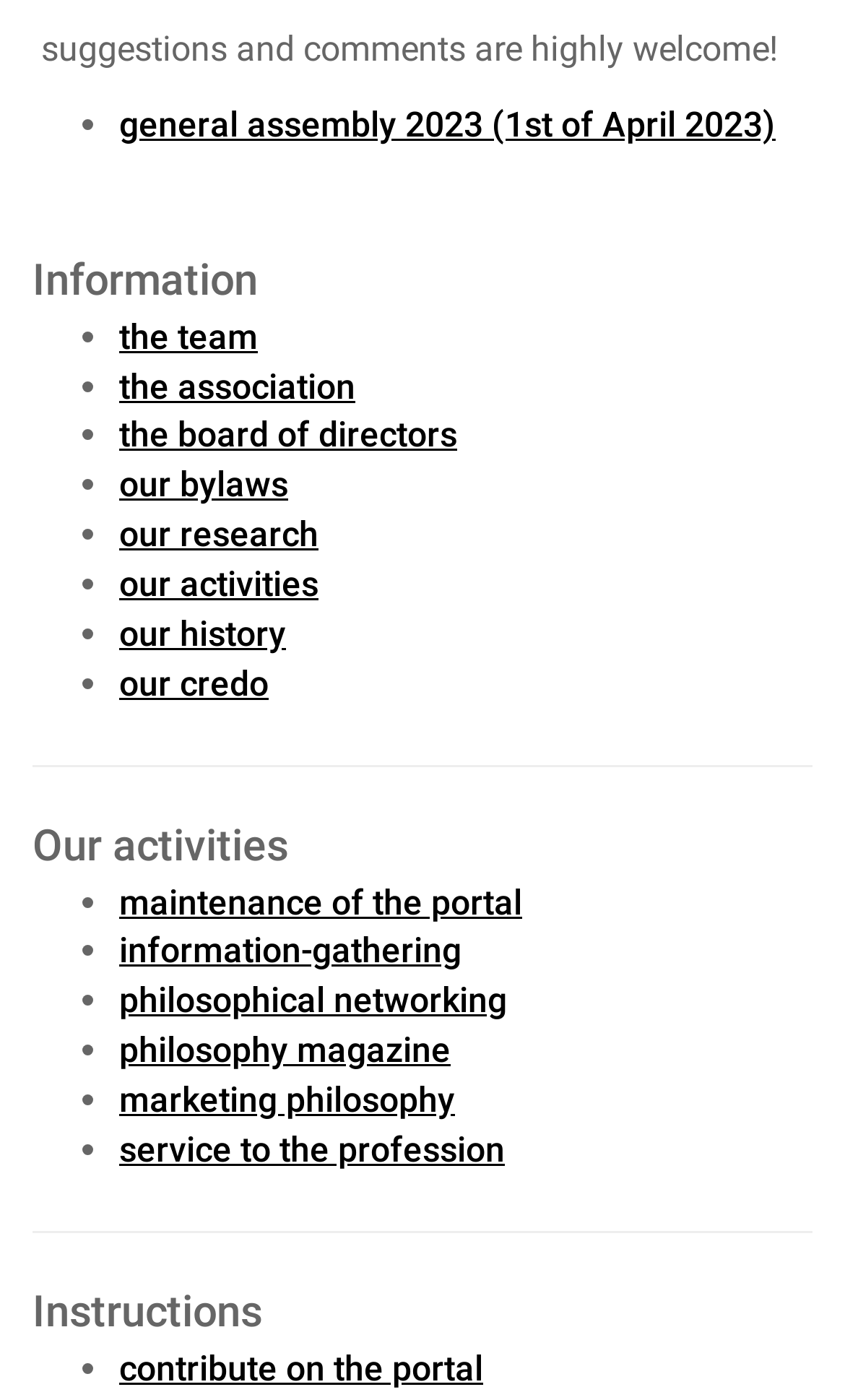From the image, can you give a detailed response to the question below:
How many links are there under the 'Our activities' heading?

I counted the links under the 'Our activities' heading with ID 254, and there are 7 links starting from 'maintenance of the portal' to 'service to the profession'.